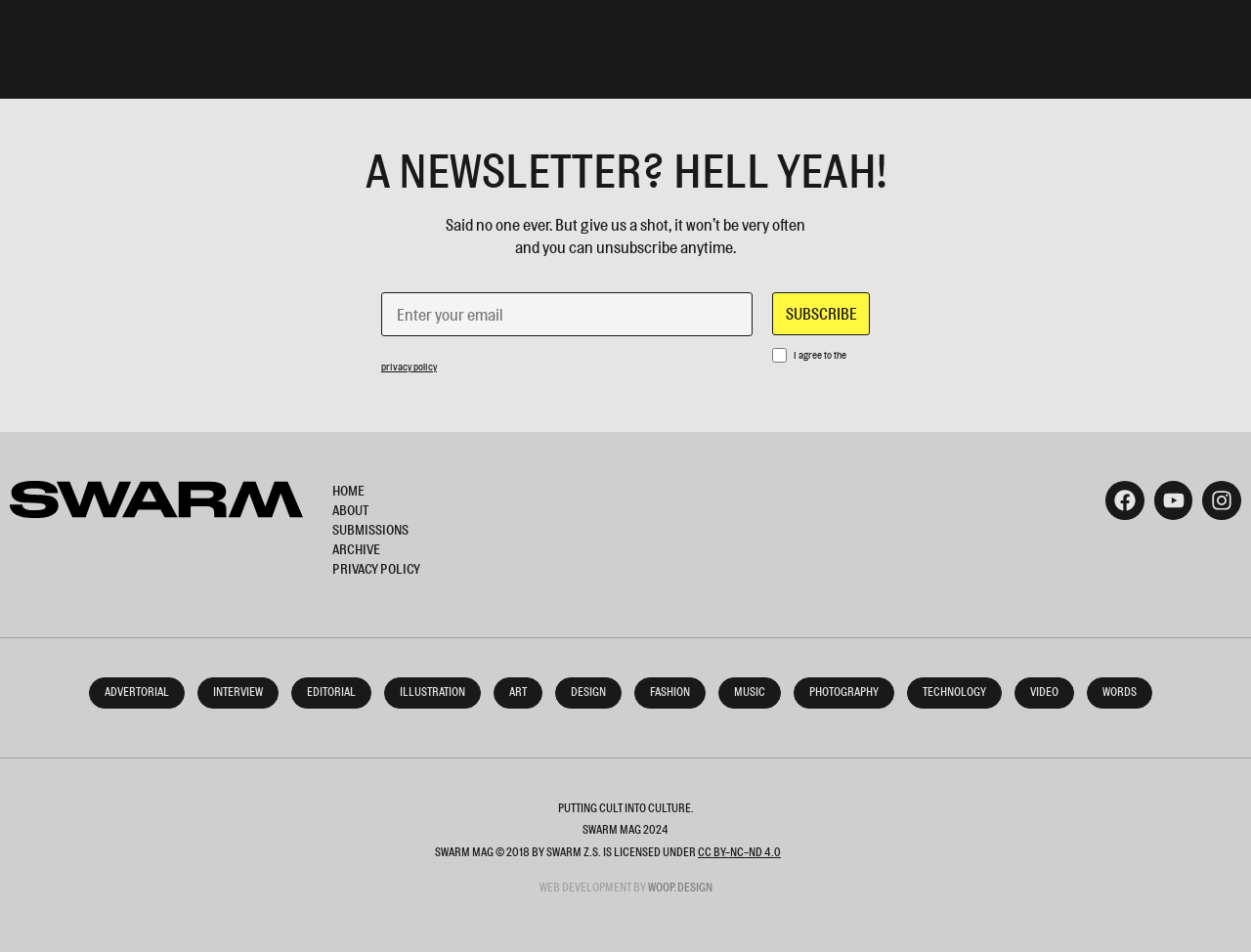Please find the bounding box coordinates in the format (top-left x, top-left y, bottom-right x, bottom-right y) for the given element description. Ensure the coordinates are floating point numbers between 0 and 1. Description: name="ne" placeholder="Enter your email"

[0.305, 0.307, 0.602, 0.353]